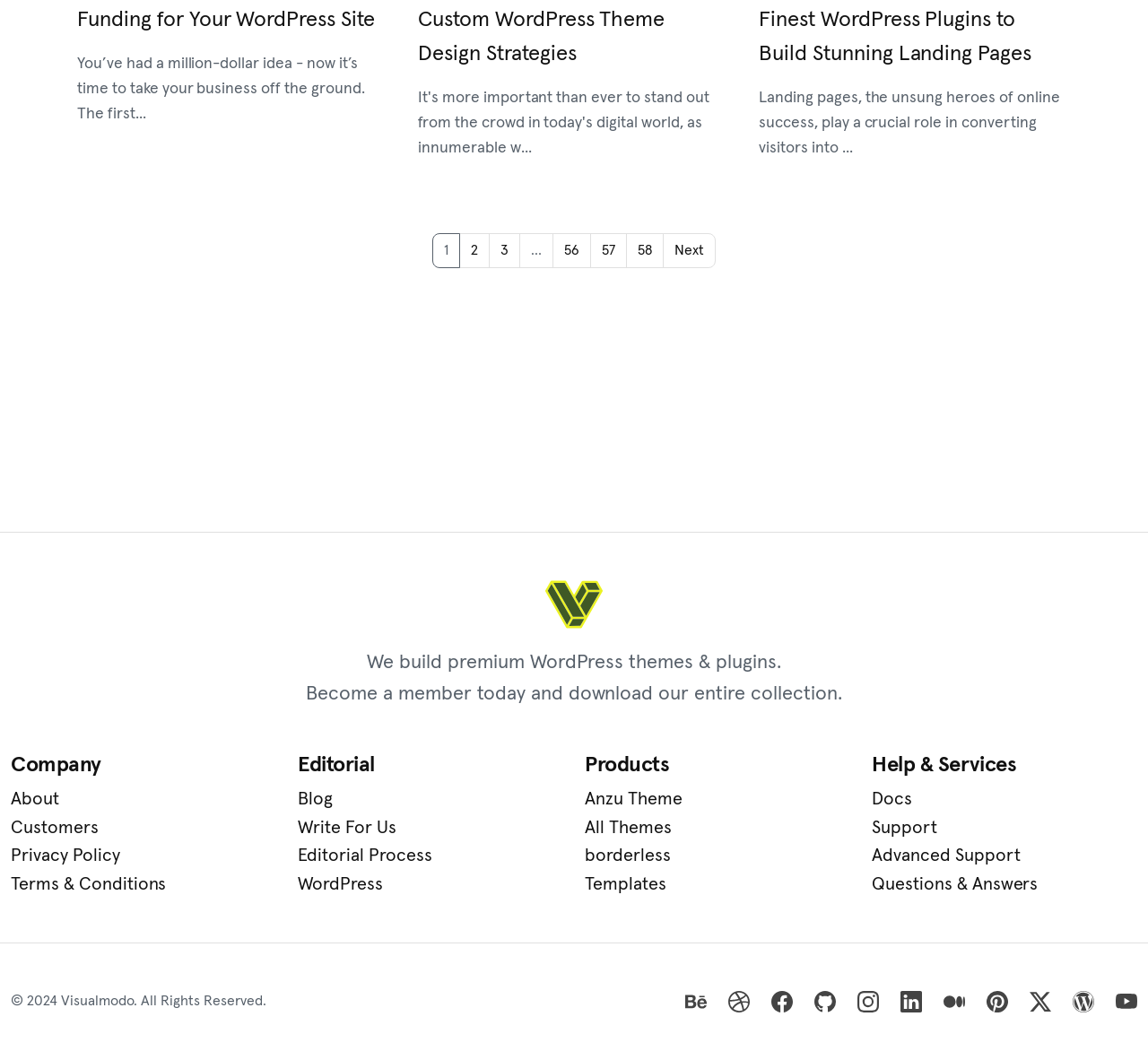Pinpoint the bounding box coordinates of the element that must be clicked to accomplish the following instruction: "Navigate to the 'Company' section". The coordinates should be in the format of four float numbers between 0 and 1, i.e., [left, top, right, bottom].

[0.009, 0.71, 0.241, 0.734]